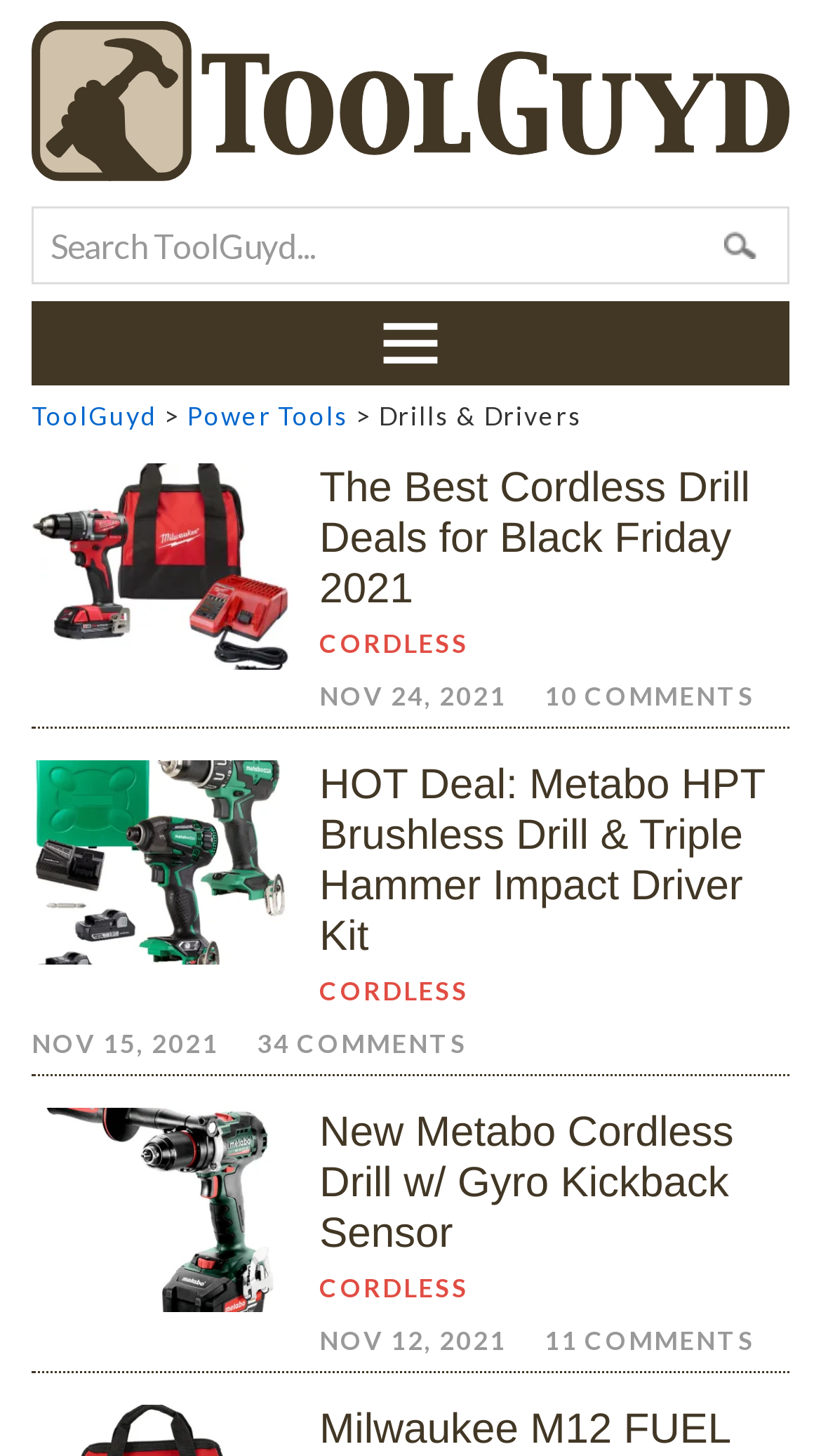Please identify the bounding box coordinates of the element's region that needs to be clicked to fulfill the following instruction: "Search for a tool". The bounding box coordinates should consist of four float numbers between 0 and 1, i.e., [left, top, right, bottom].

[0.038, 0.142, 0.962, 0.195]